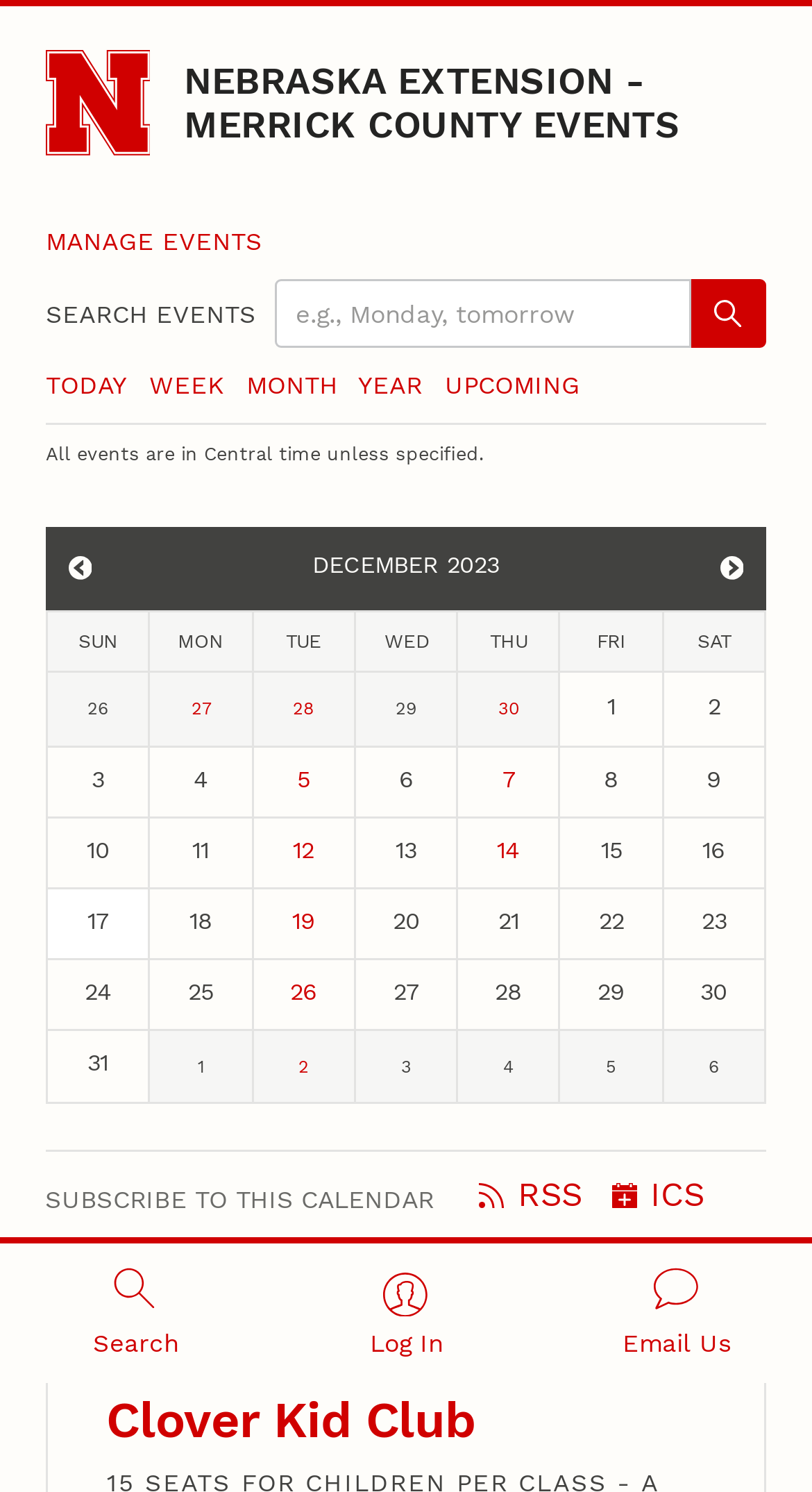What is the time zone of the events?
We need a detailed and meticulous answer to the question.

I found the answer by reading the static text 'All events are in Central time unless specified.' which indicates that the time zone of the events is Central time.